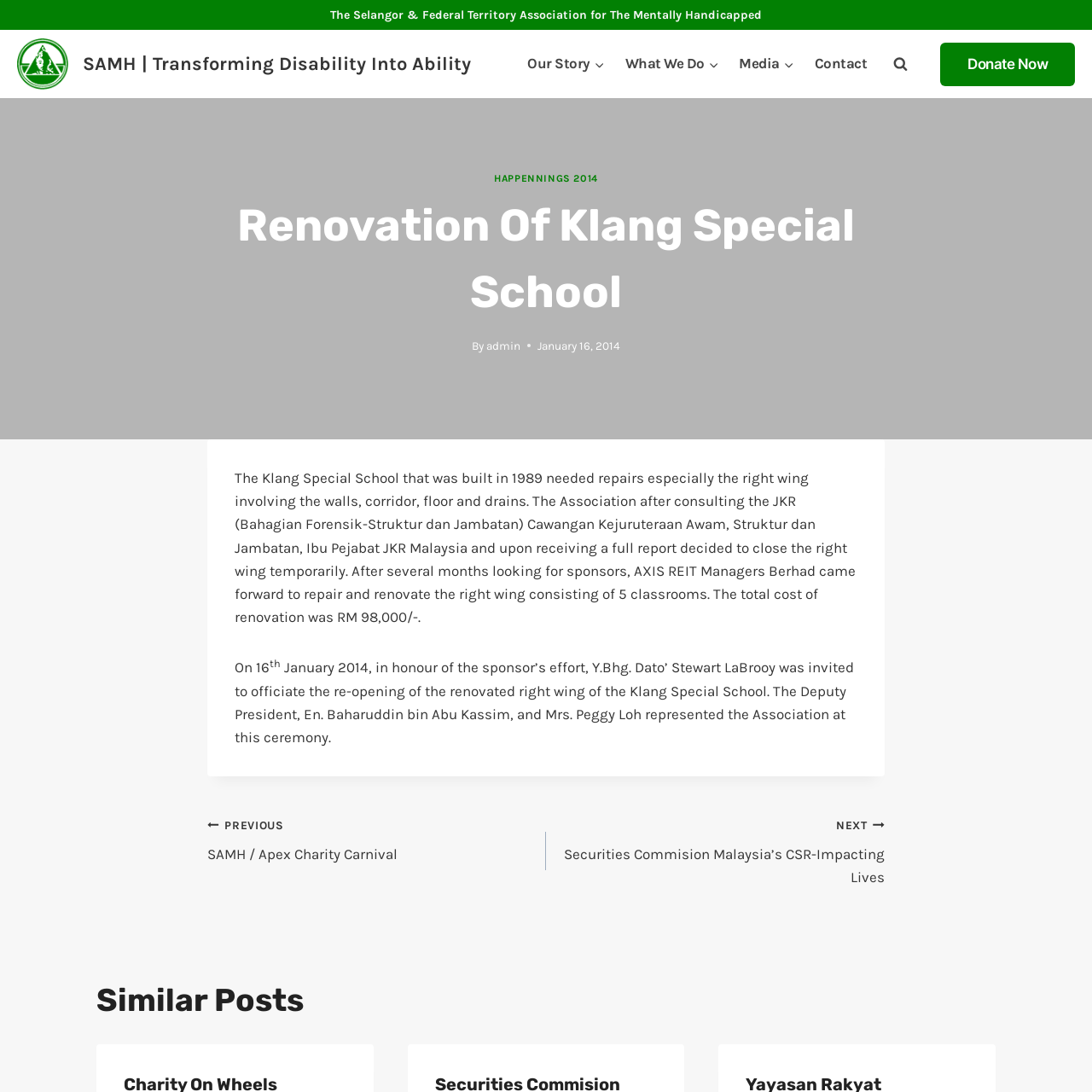Locate the bounding box coordinates of the area where you should click to accomplish the instruction: "View the 'Donate Now' page".

[0.861, 0.039, 0.984, 0.079]